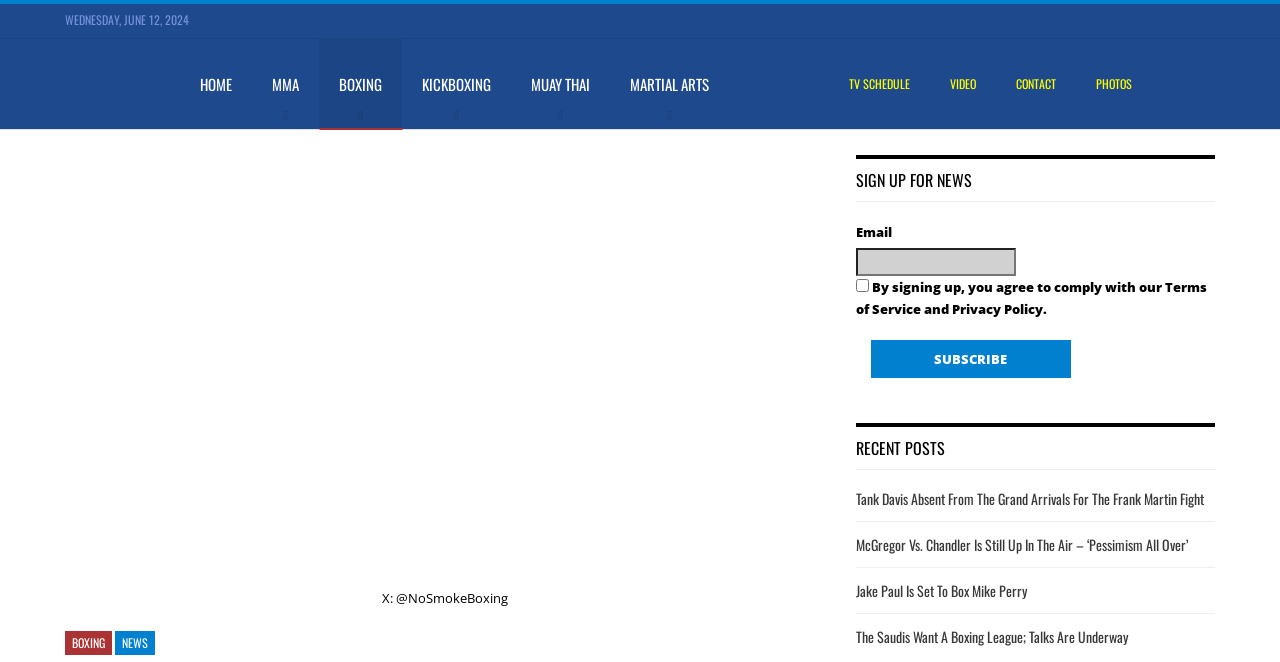Respond to the question with just a single word or phrase: 
What is the purpose of the textbox labeled 'Email'?

To sign up for news